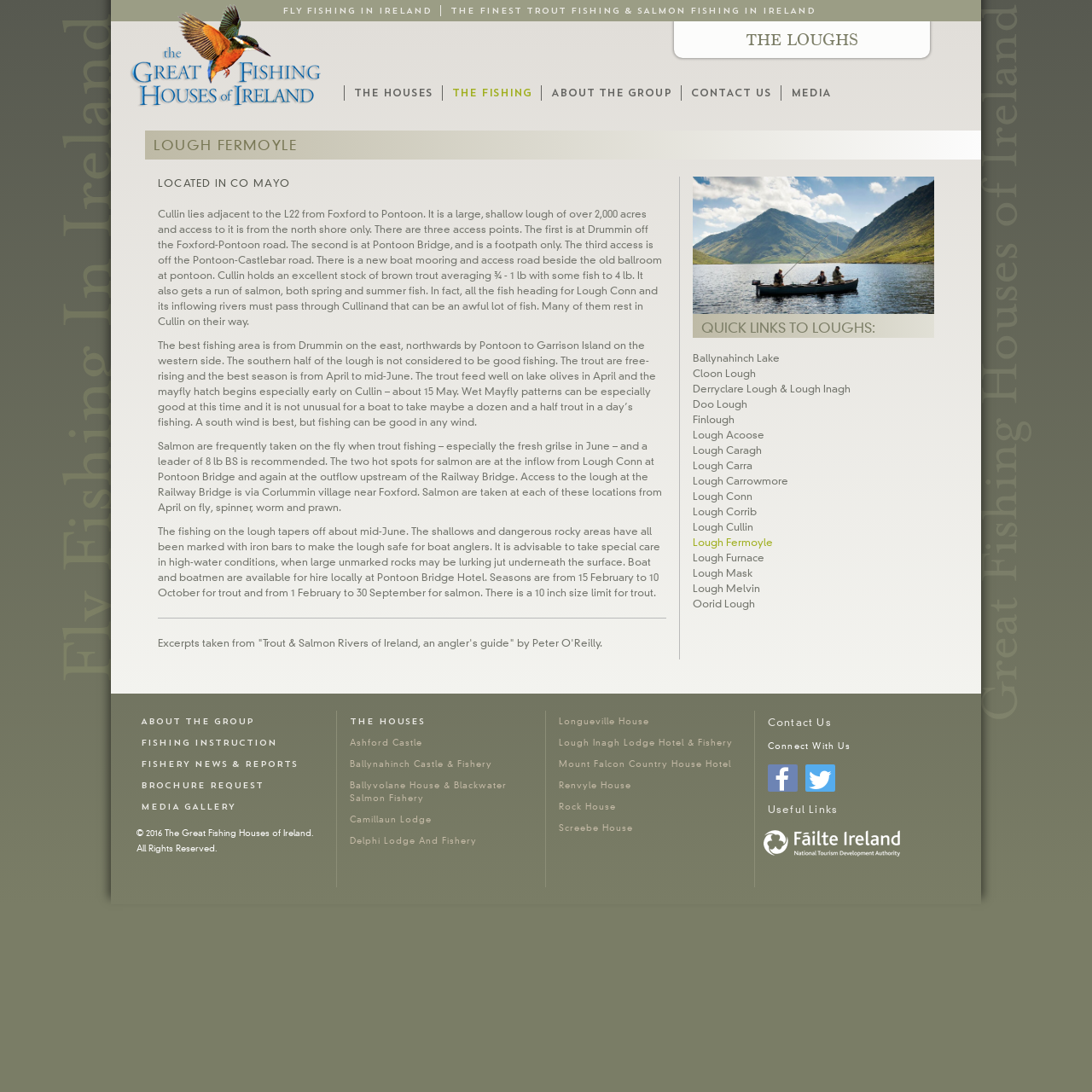Extract the bounding box coordinates for the HTML element that matches this description: "Derryclare Lough & Lough Inagh". The coordinates should be four float numbers between 0 and 1, i.e., [left, top, right, bottom].

[0.634, 0.35, 0.779, 0.362]